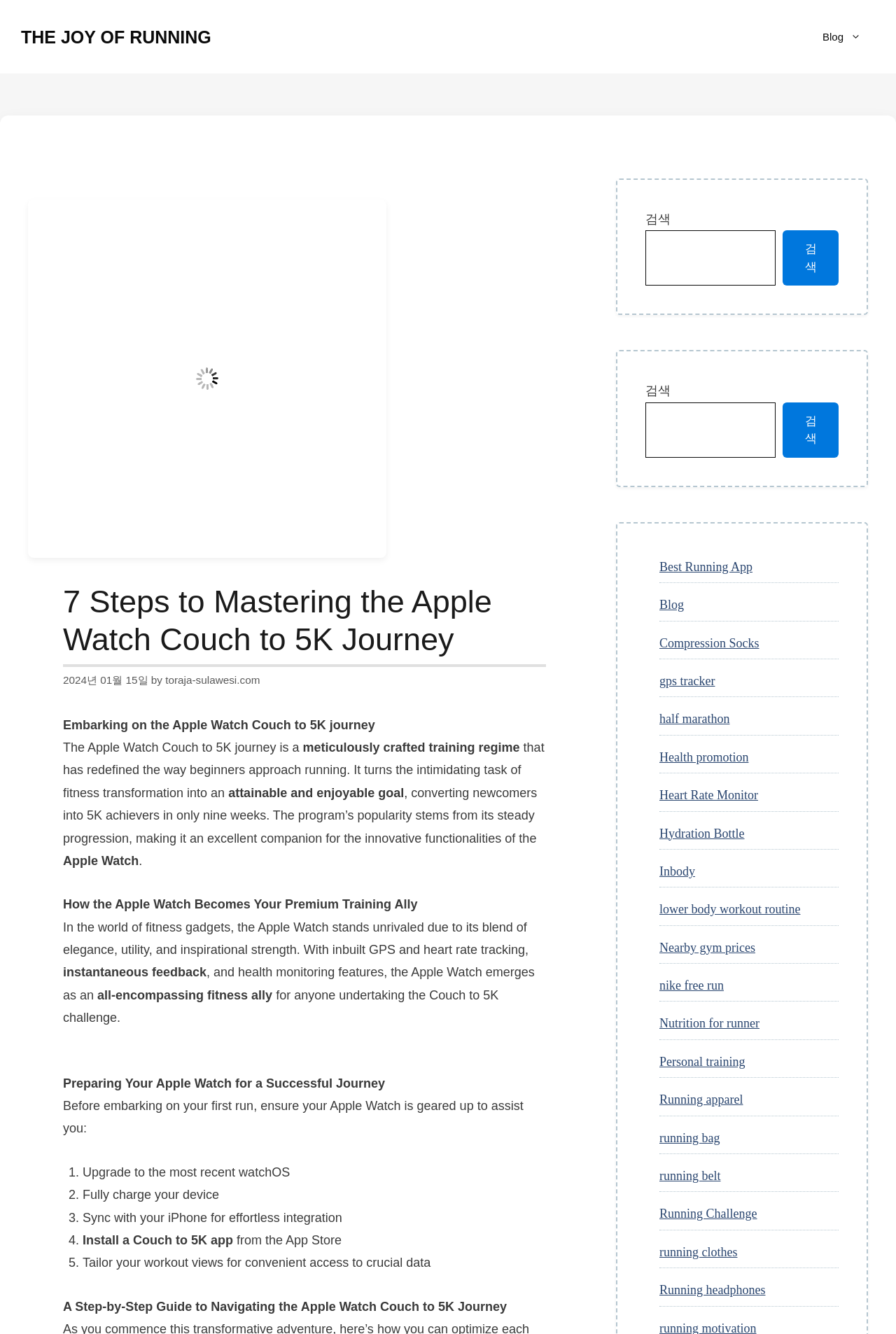Kindly provide the bounding box coordinates of the section you need to click on to fulfill the given instruction: "Click the ABOUT link".

None